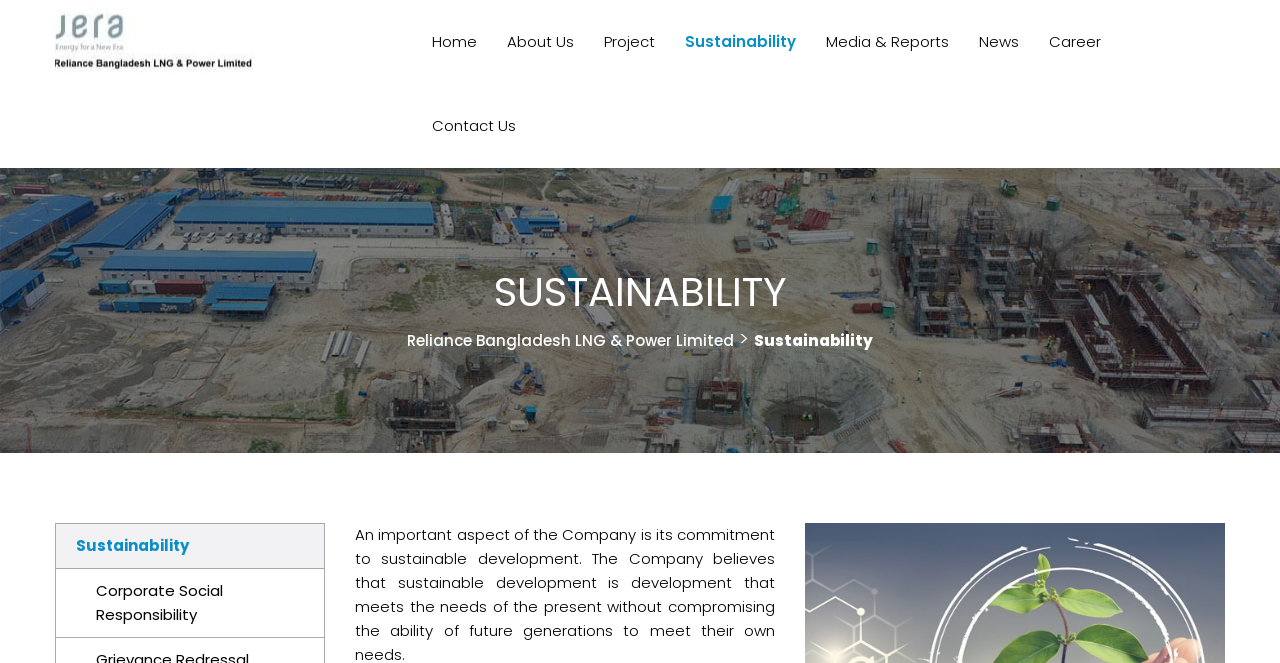Pinpoint the bounding box coordinates of the area that must be clicked to complete this instruction: "view about us".

[0.384, 0.0, 0.46, 0.127]